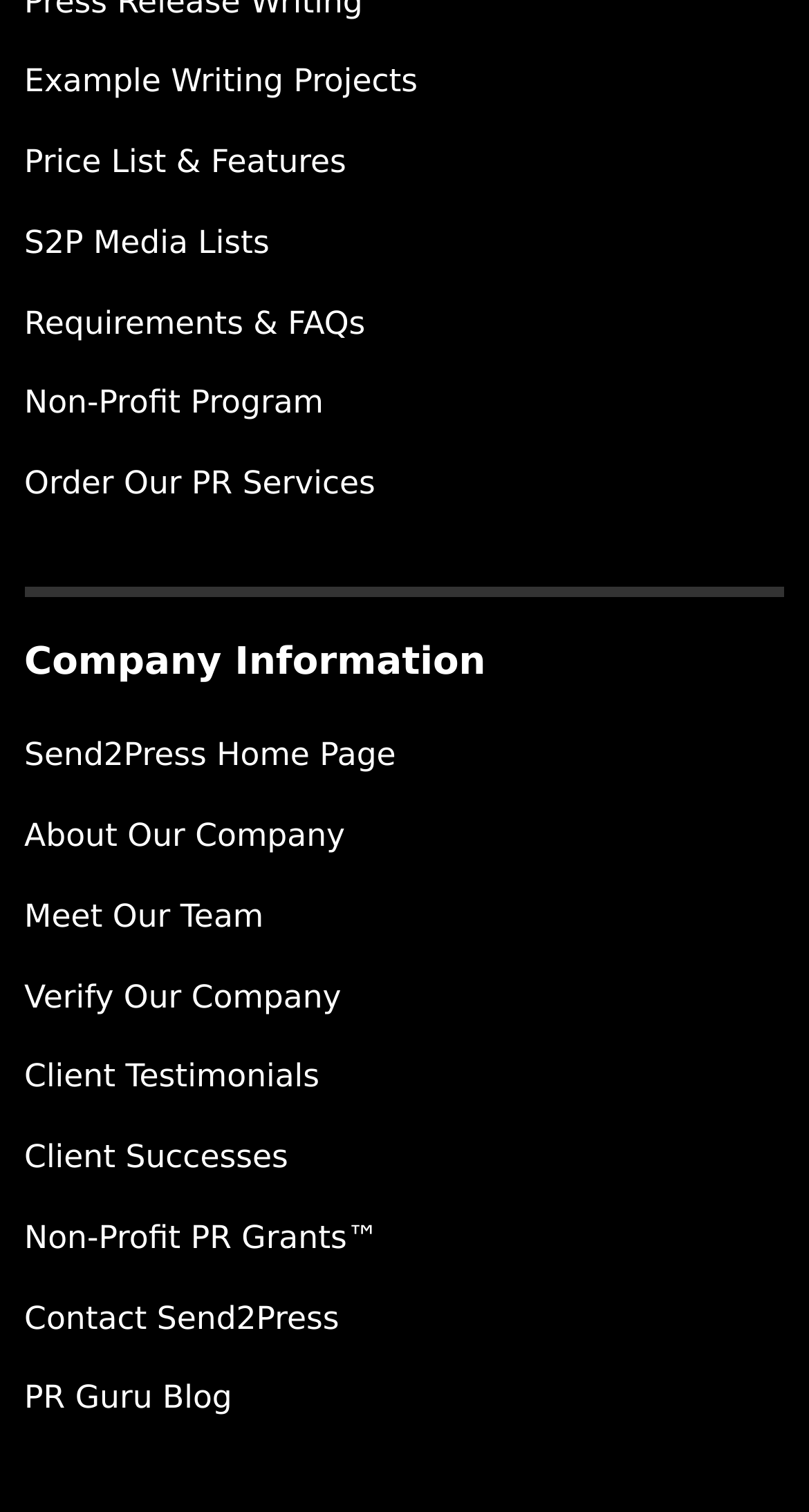Can you specify the bounding box coordinates for the region that should be clicked to fulfill this instruction: "Contact us for wildlife problem".

None